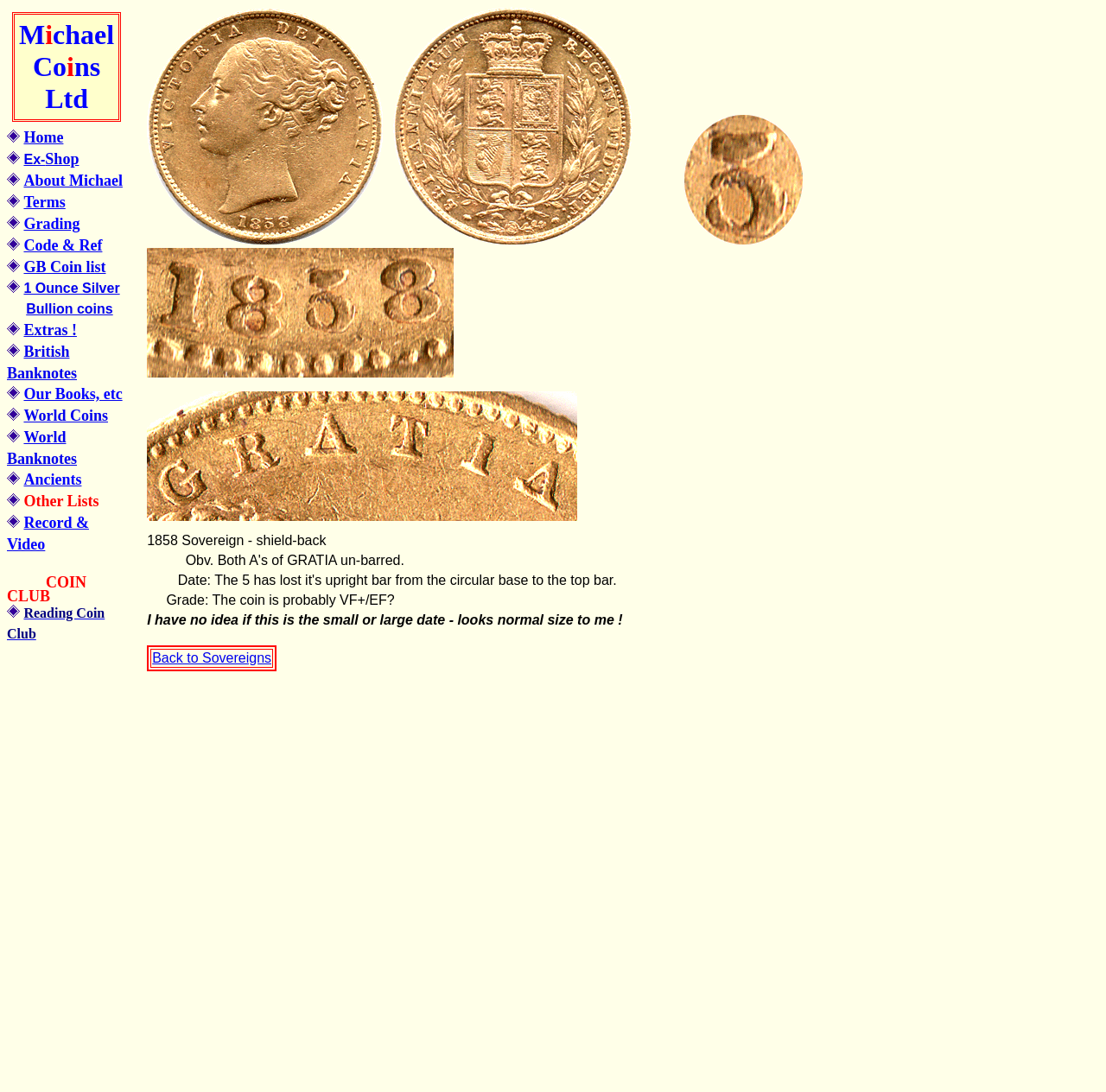How many images are on the webpage?
Based on the image, respond with a single word or phrase.

7